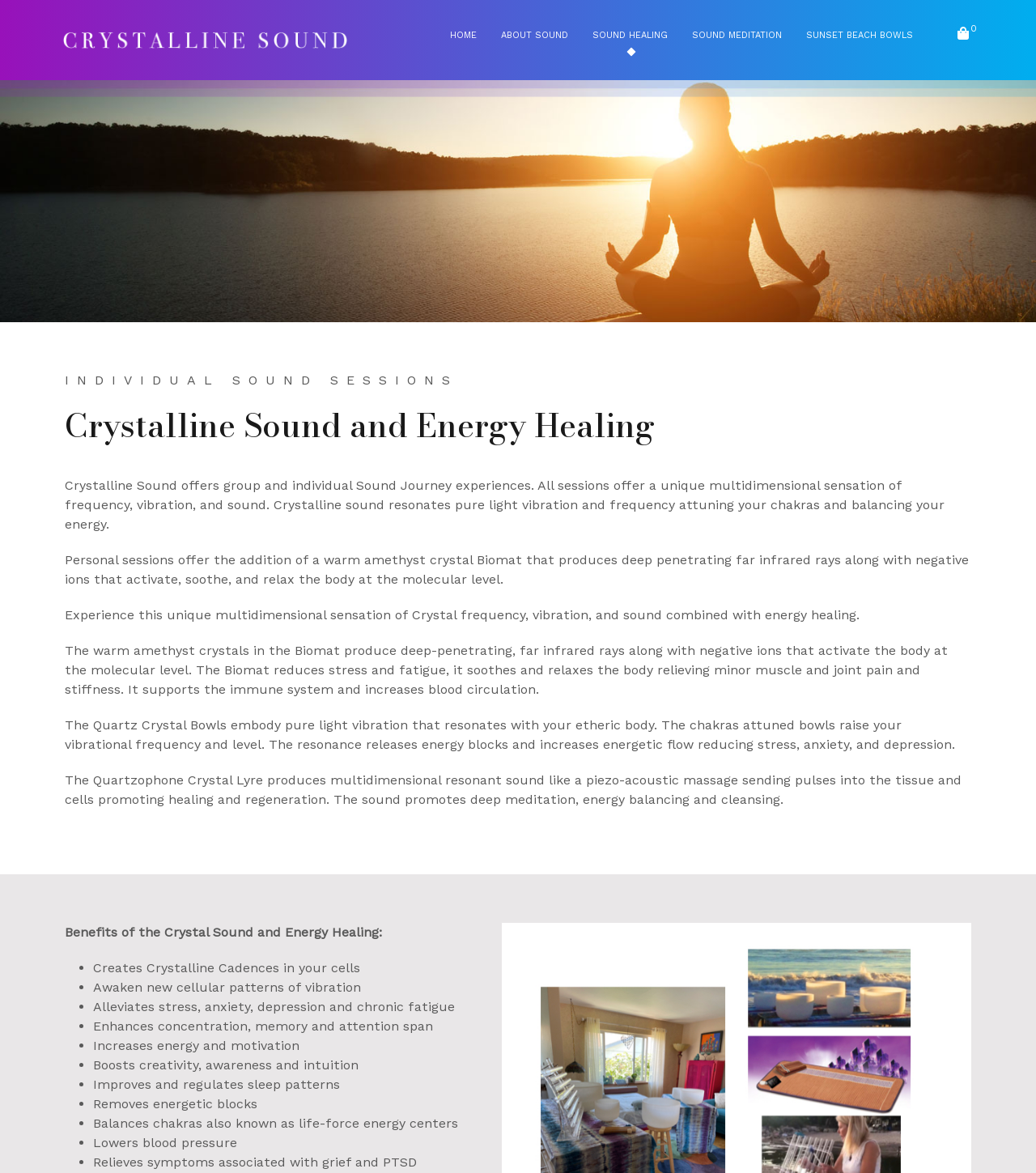Generate the text of the webpage's primary heading.

Crystalline Sound and Energy Healing